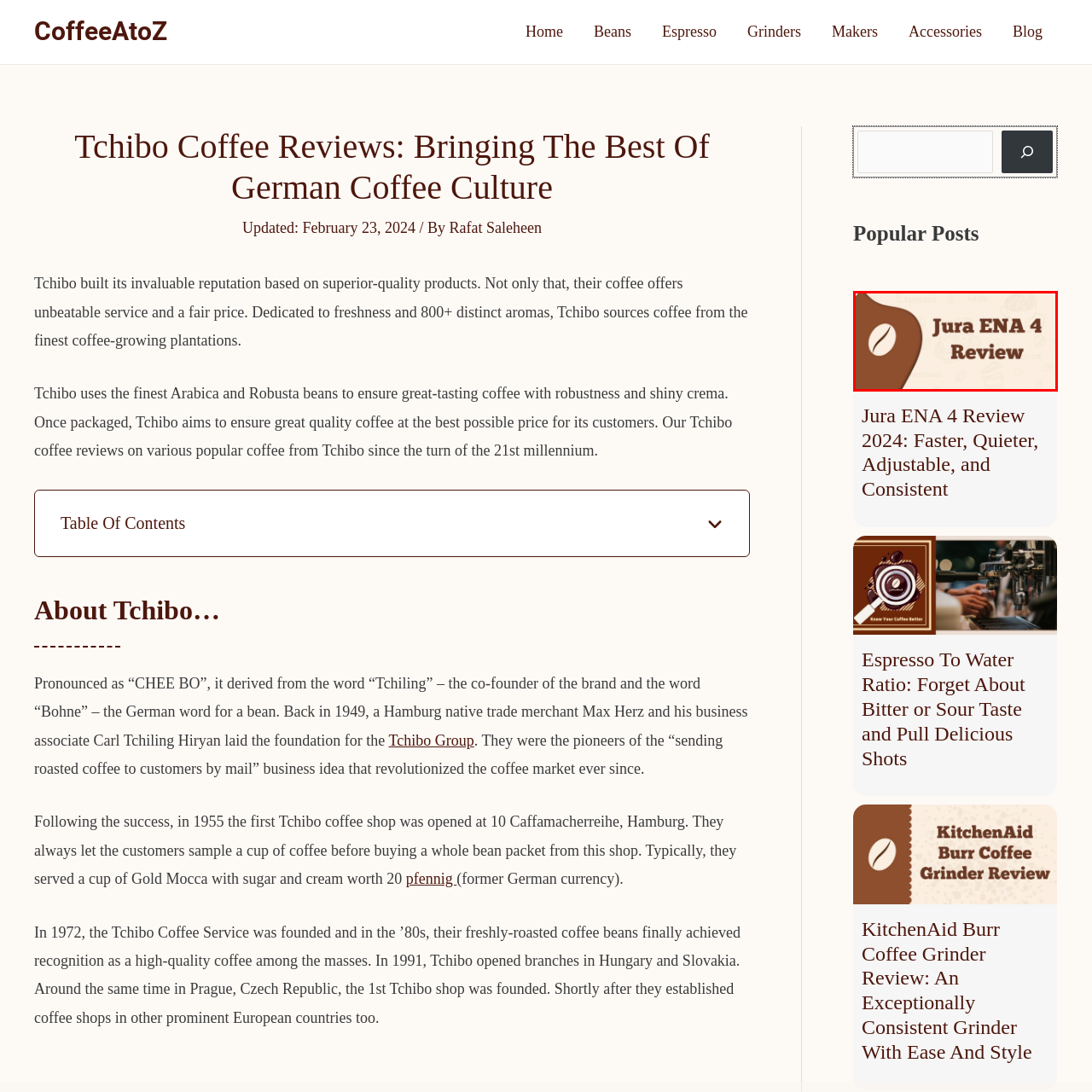Articulate a detailed description of the image inside the red frame.

The image features a visually appealing header for the "Jura ENA 4 Review." It prominently displays the review title in bold, dark brown lettering, set against a soft cream background. Accompanying the text is an illustration of a coffee bean, hinting at the coffee-related content of the review. The background subtly incorporates a pattern of various coffee-related items, suggesting the article’s focus on coffee culture and product analysis. This design is not only enticing but also effectively communicates the theme of the review, inviting readers interested in coffee-making equipment to delve into the article.